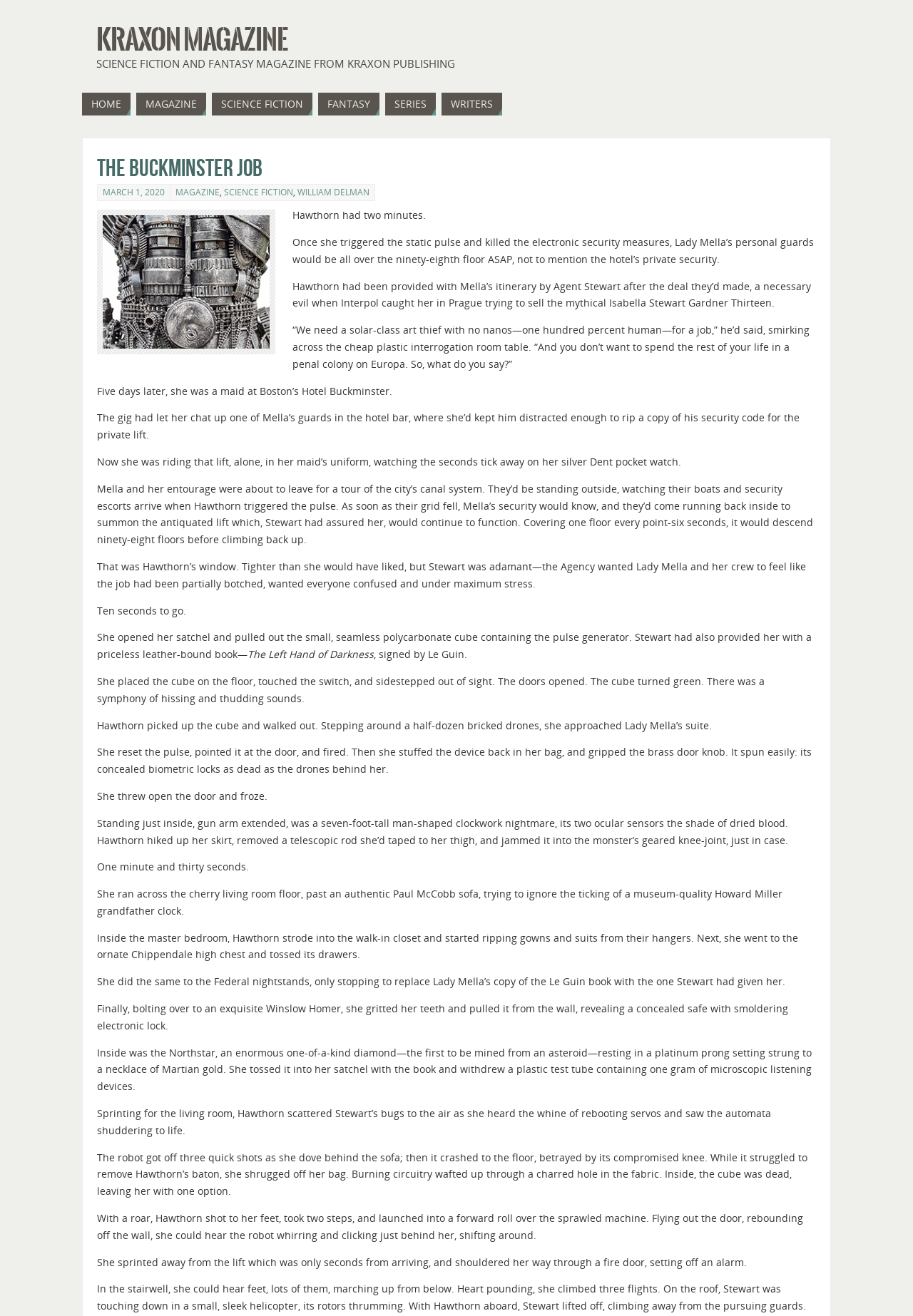Please determine and provide the text content of the webpage's heading.

The Buckminster Job